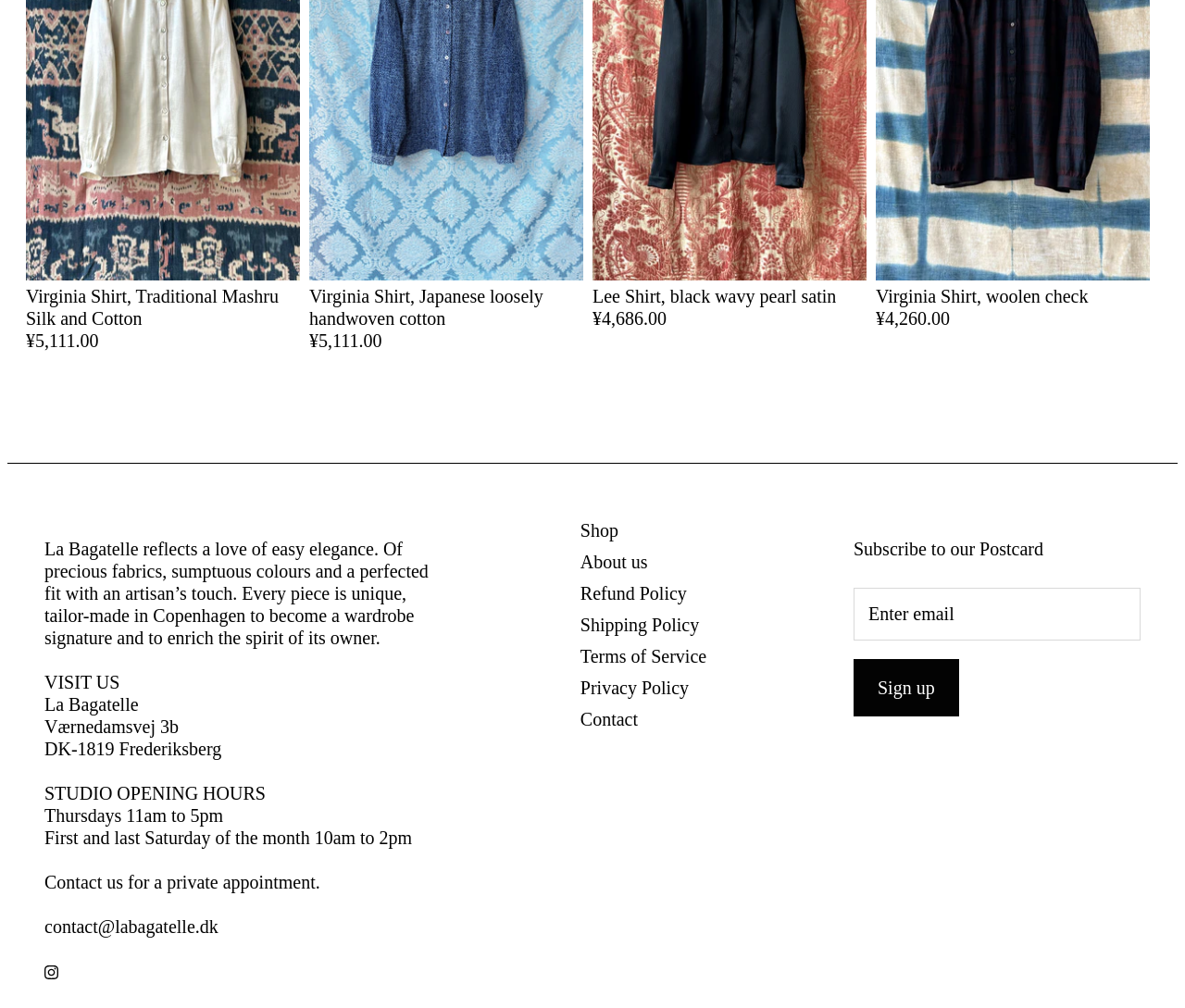Please provide a one-word or phrase answer to the question: 
What are the studio opening hours on Thursdays?

11am to 5pm